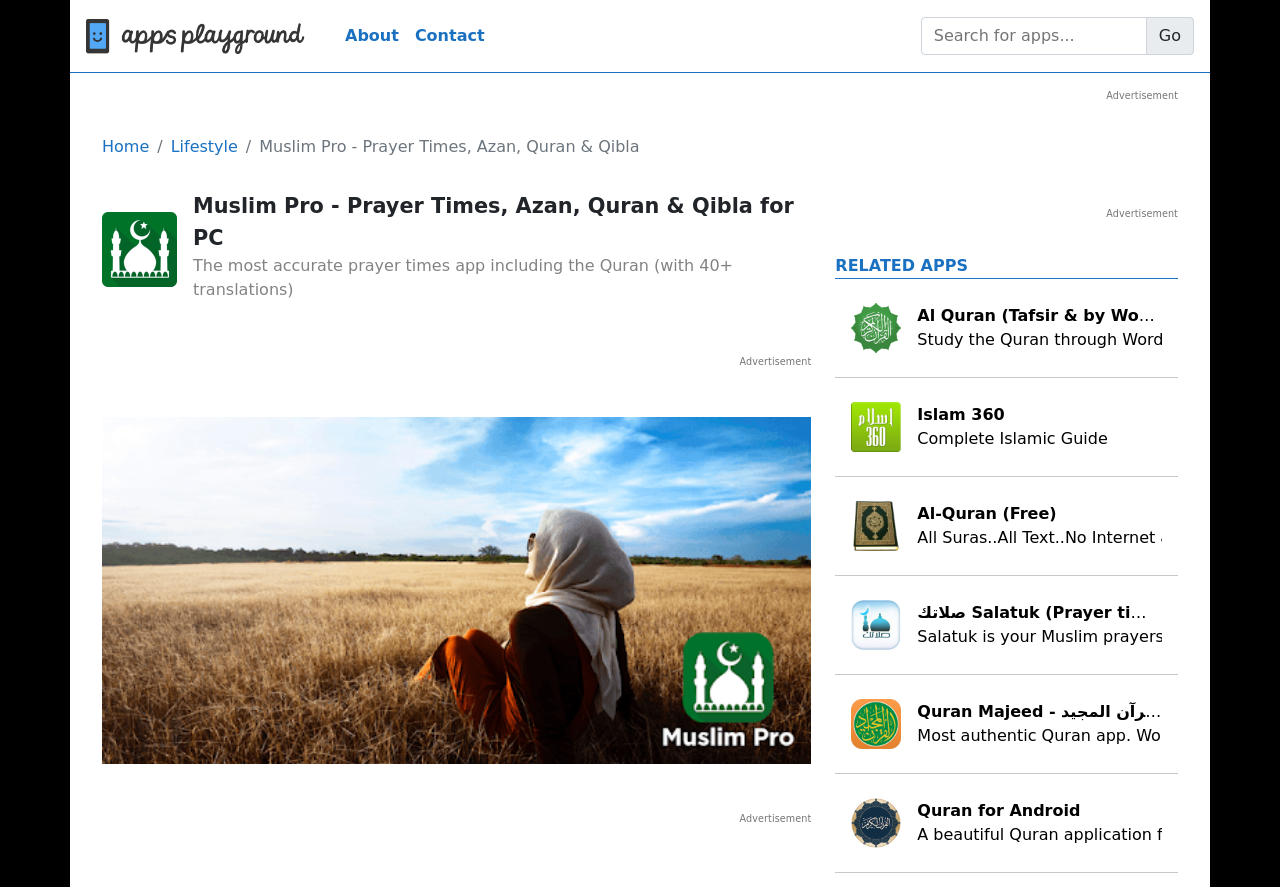Specify the bounding box coordinates of the area to click in order to follow the given instruction: "View the 'Al Quran (Tafsir & by Word)' app."

[0.653, 0.341, 0.92, 0.398]